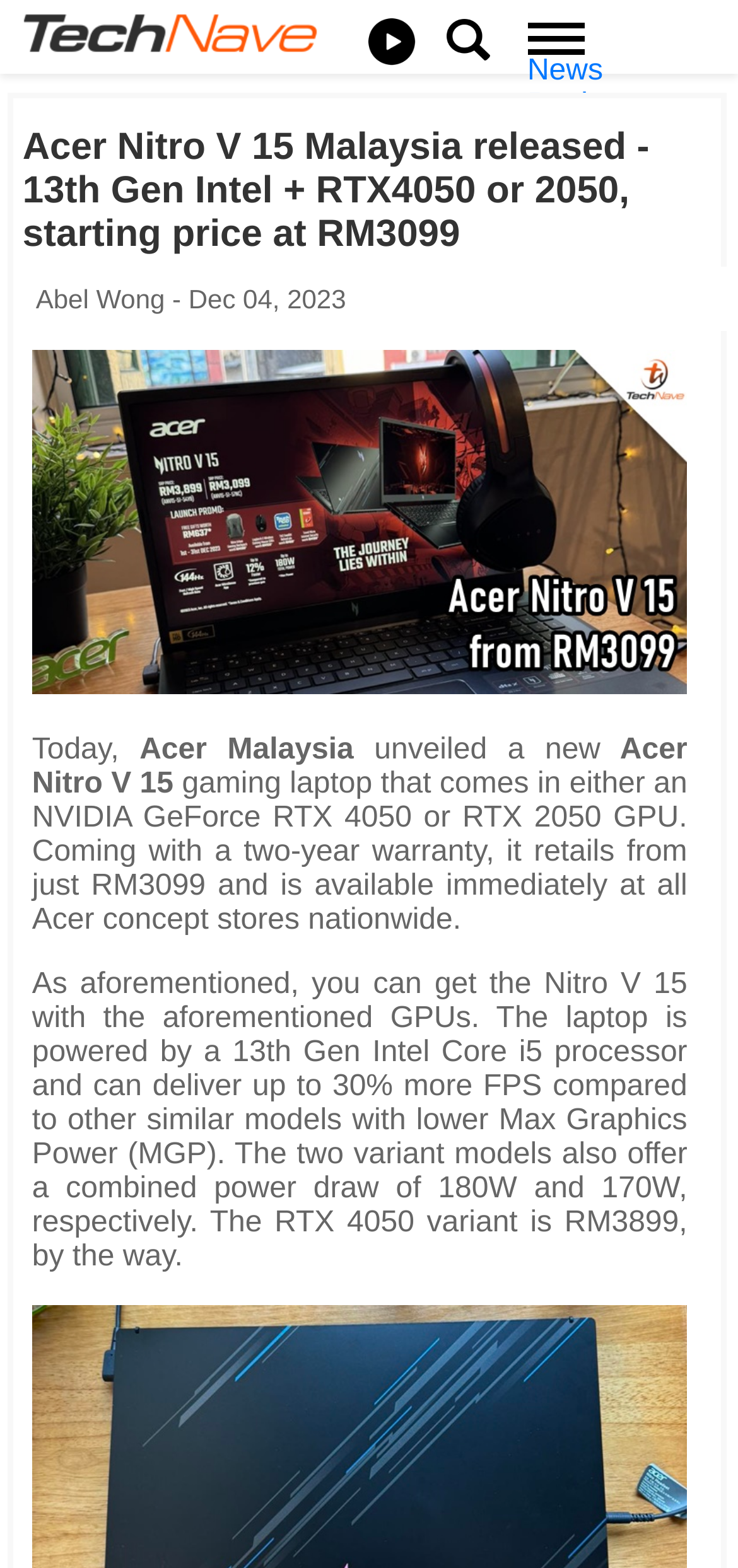Determine the bounding box coordinates for the HTML element described here: "Asus".

[0.714, 0.73, 0.806, 0.75]